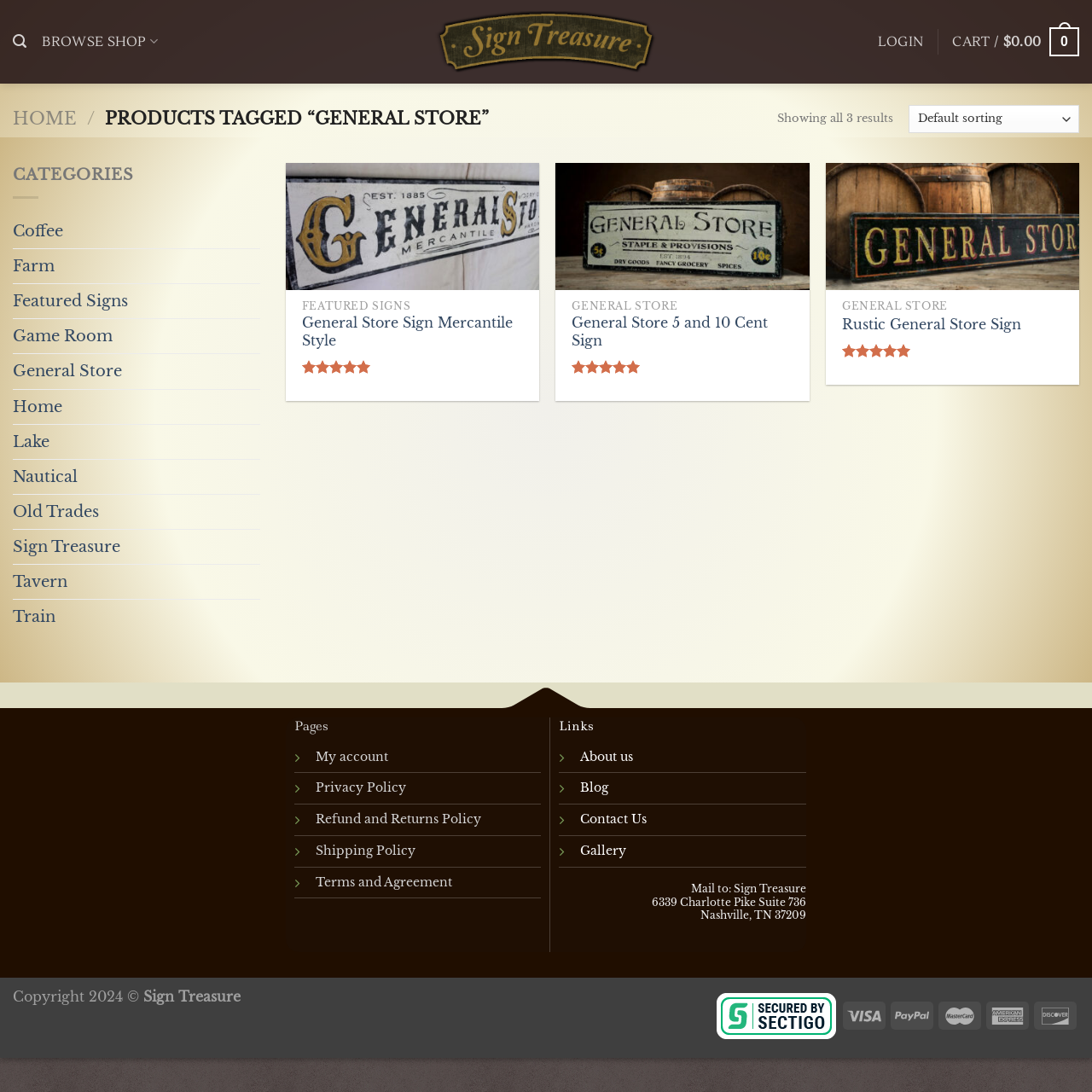Locate the bounding box of the UI element with the following description: "Game Room".

[0.012, 0.292, 0.238, 0.324]